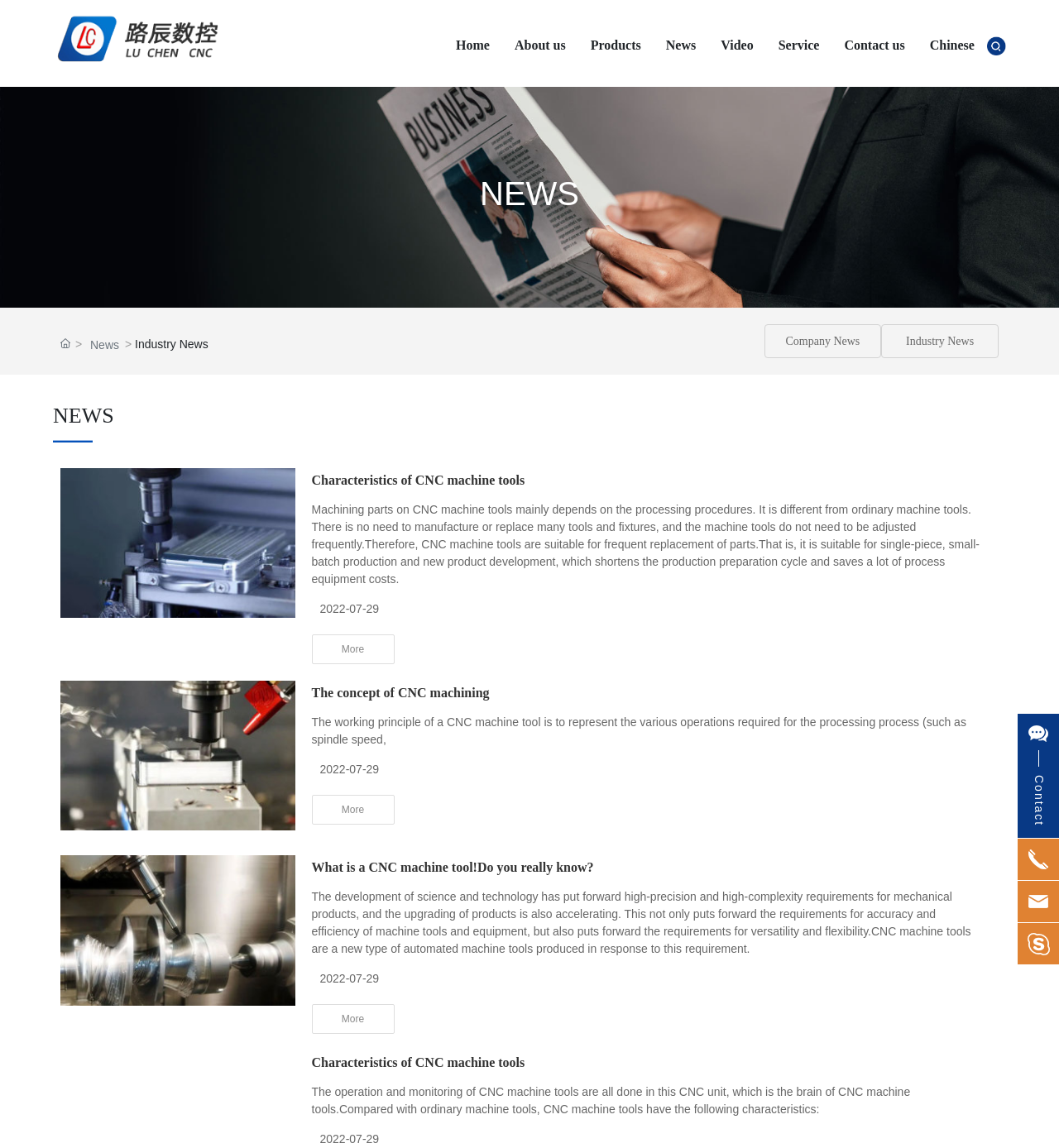Identify the bounding box coordinates of the clickable region to carry out the given instruction: "Search".

None